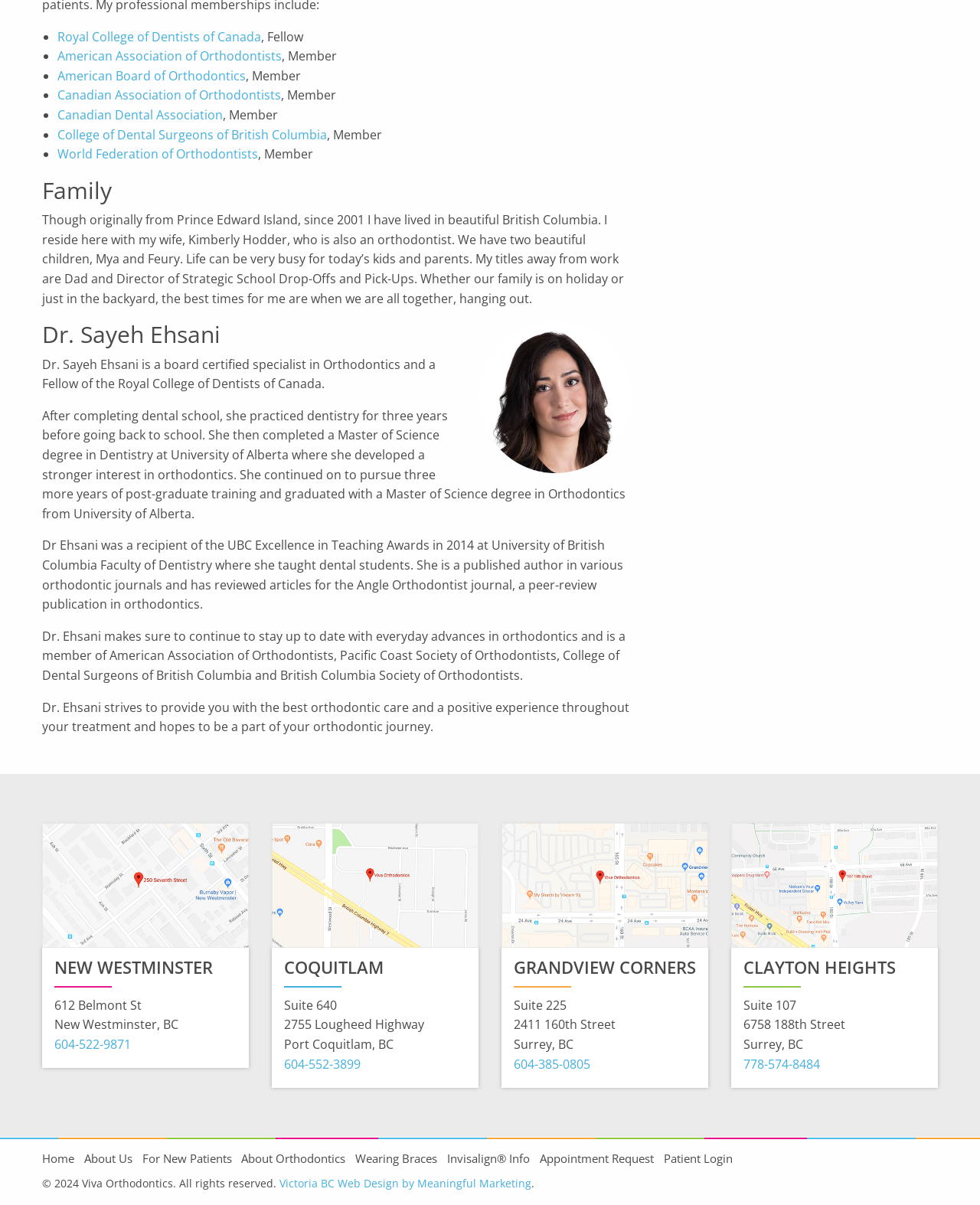Please find the bounding box coordinates of the element that must be clicked to perform the given instruction: "Request an appointment". The coordinates should be four float numbers from 0 to 1, i.e., [left, top, right, bottom].

[0.551, 0.954, 0.677, 0.969]